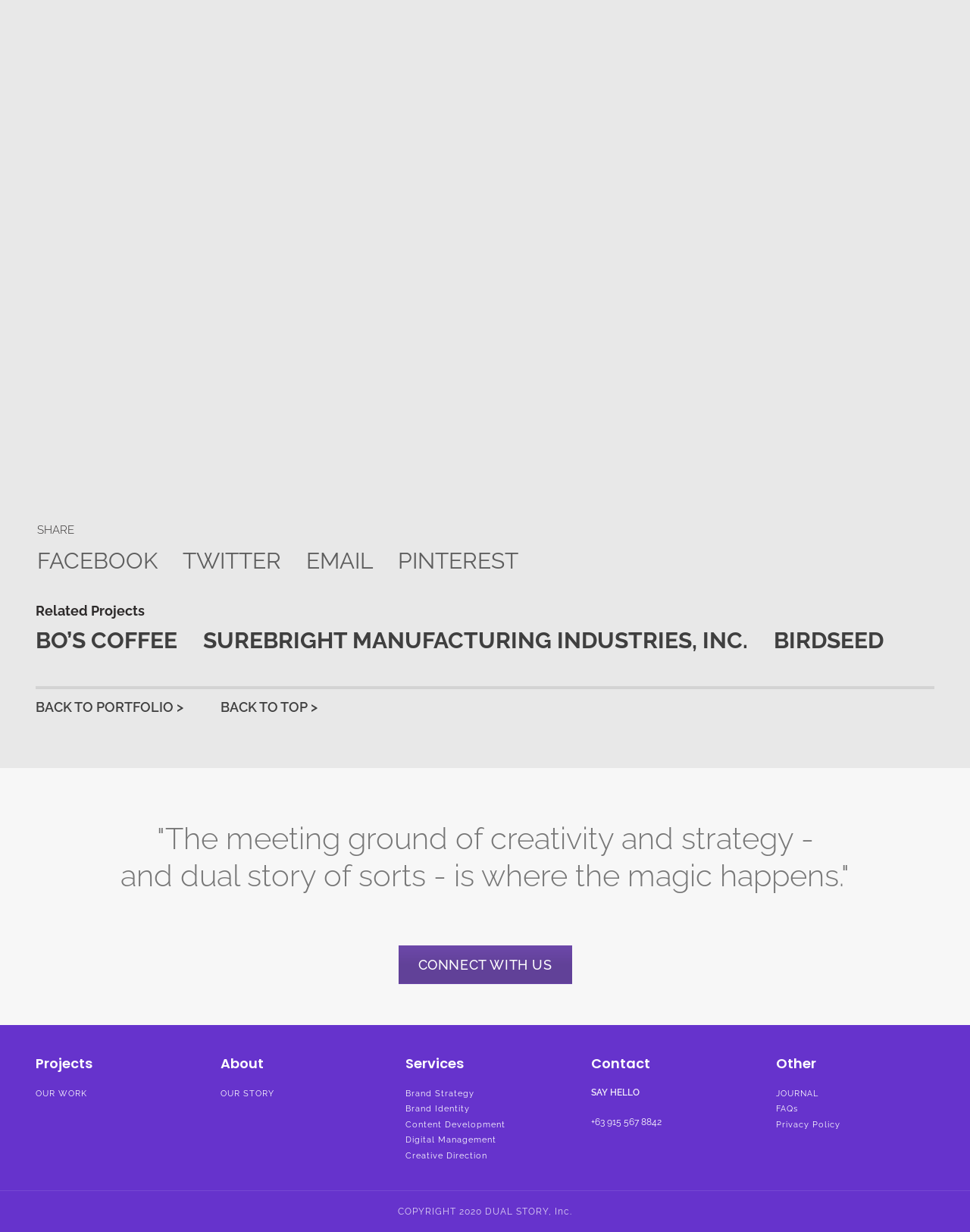Identify the bounding box coordinates for the region of the element that should be clicked to carry out the instruction: "Share on Facebook". The bounding box coordinates should be four float numbers between 0 and 1, i.e., [left, top, right, bottom].

[0.037, 0.437, 0.187, 0.48]